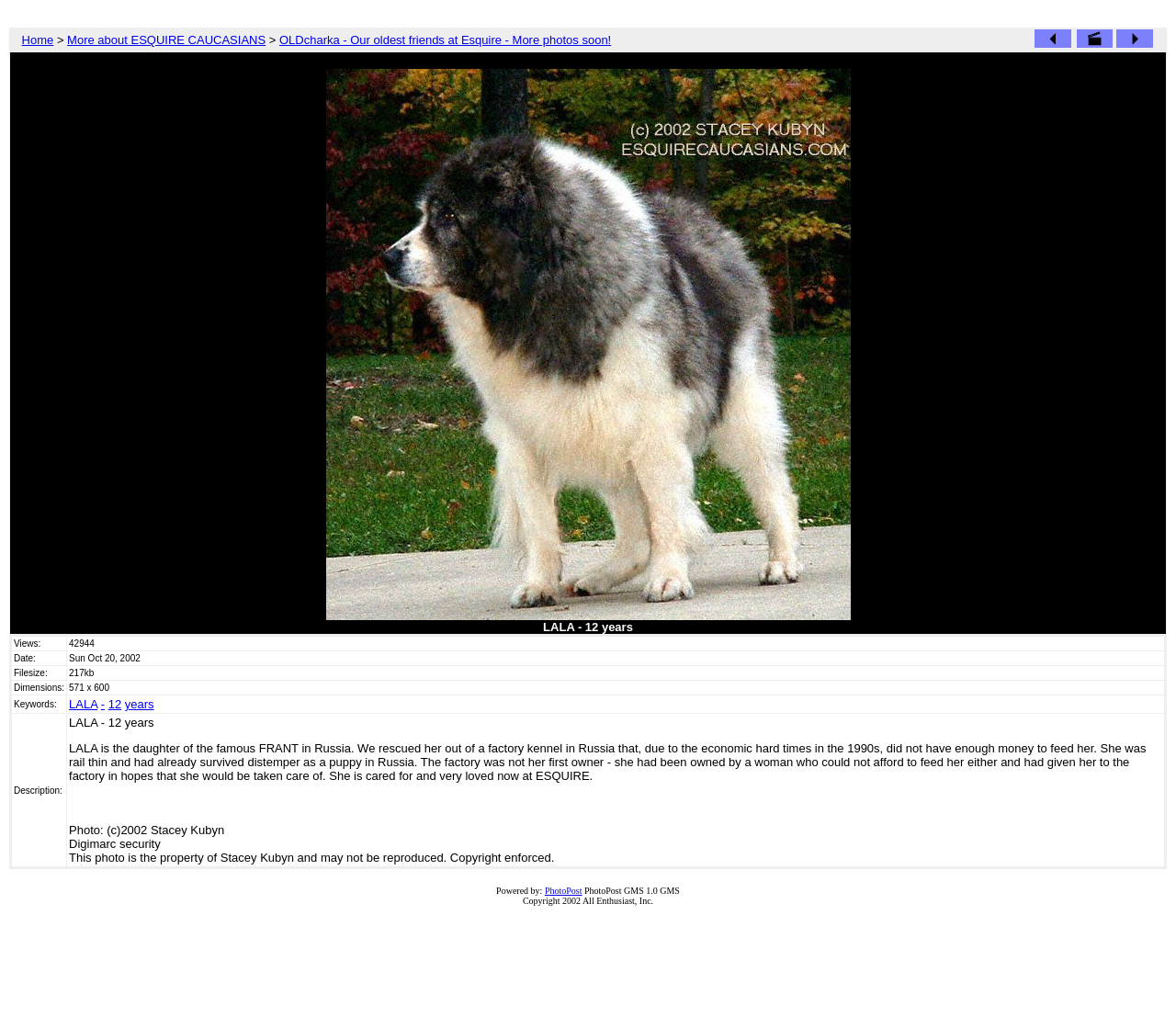What is the breed of LALA?
Please ensure your answer to the question is detailed and covers all necessary aspects.

The breed of LALA is not explicitly mentioned, but based on the context of the webpage, it can be inferred that LALA is a Caucasian breed dog, as the webpage is about Esquire Caucasians US Breed Founders.